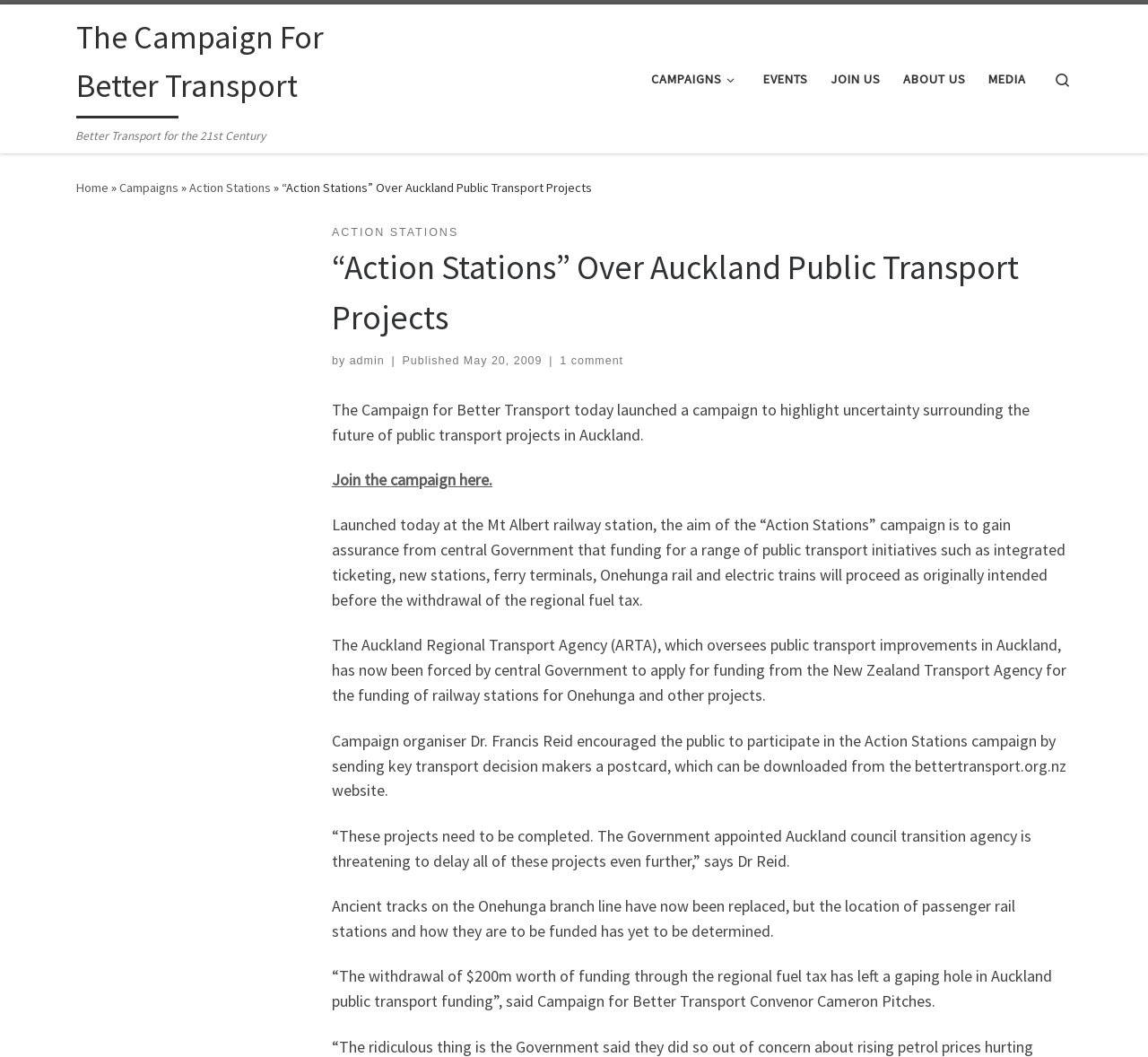Can you identify the bounding box coordinates of the clickable region needed to carry out this instruction: 'Go to the home page'? The coordinates should be four float numbers within the range of 0 to 1, stated as [left, top, right, bottom].

[0.066, 0.17, 0.095, 0.185]